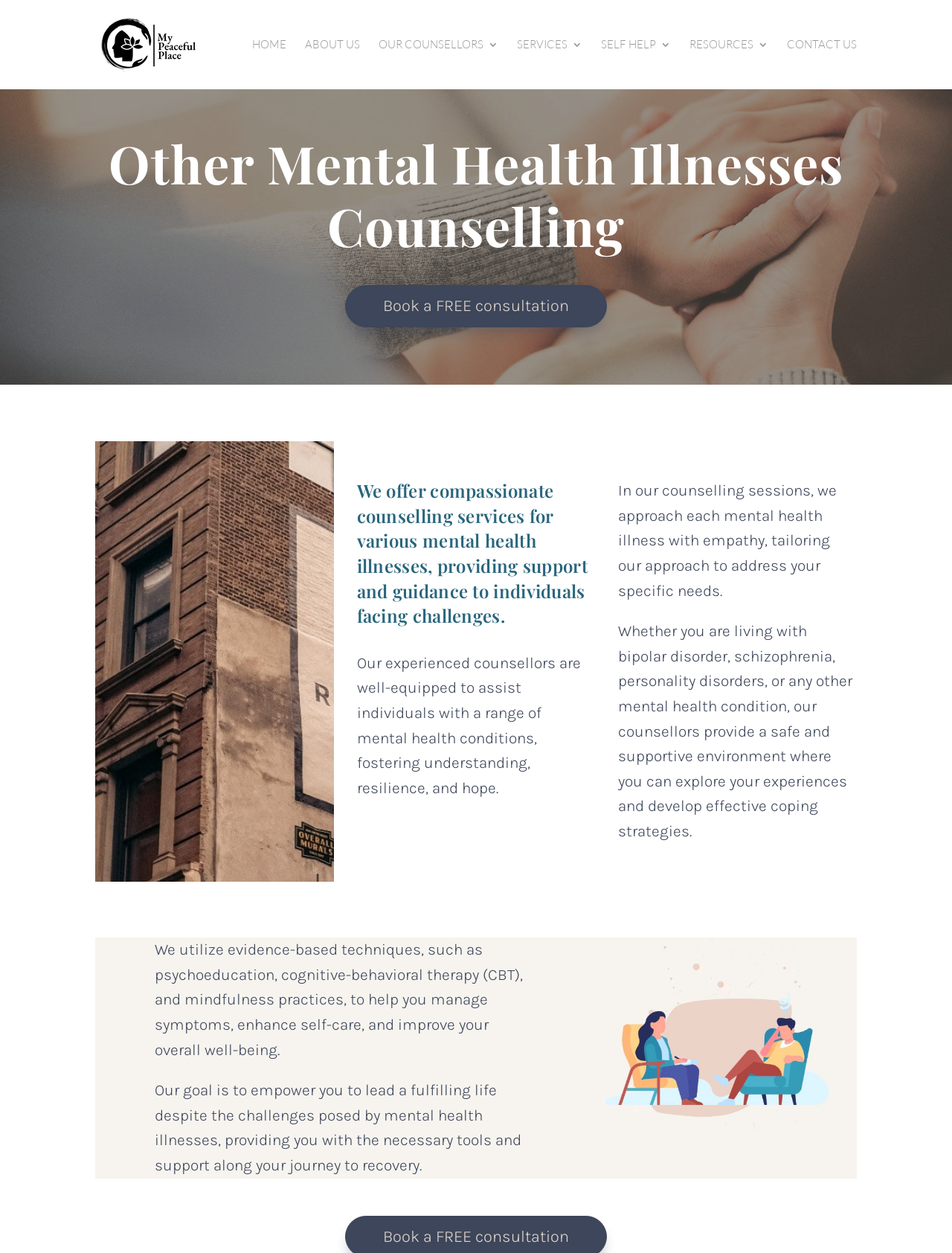Specify the bounding box coordinates of the element's region that should be clicked to achieve the following instruction: "Book a FREE consultation". The bounding box coordinates consist of four float numbers between 0 and 1, in the format [left, top, right, bottom].

[0.362, 0.227, 0.638, 0.261]